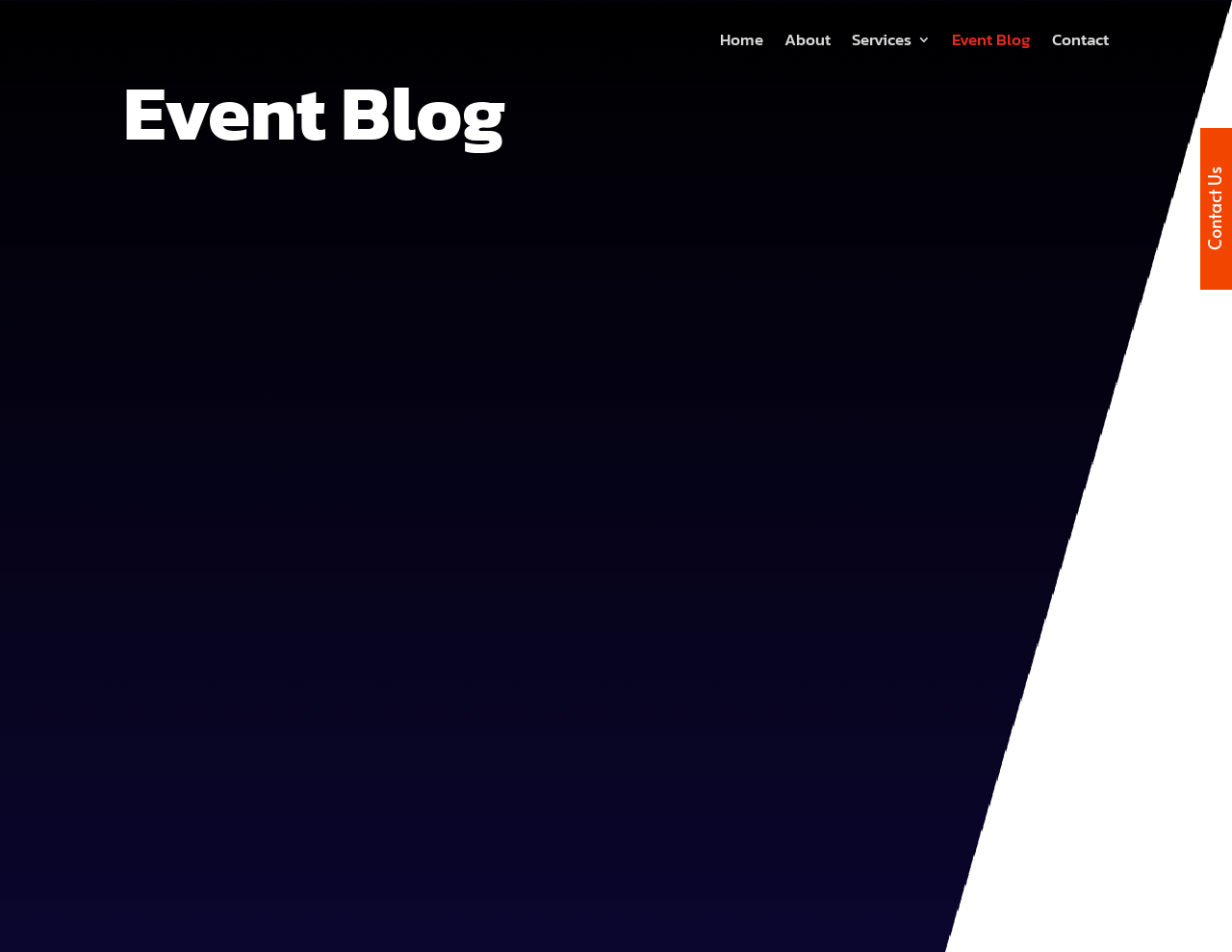Please locate the bounding box coordinates of the region I need to click to follow this instruction: "learn about event styling".

[0.243, 0.928, 0.311, 0.949]